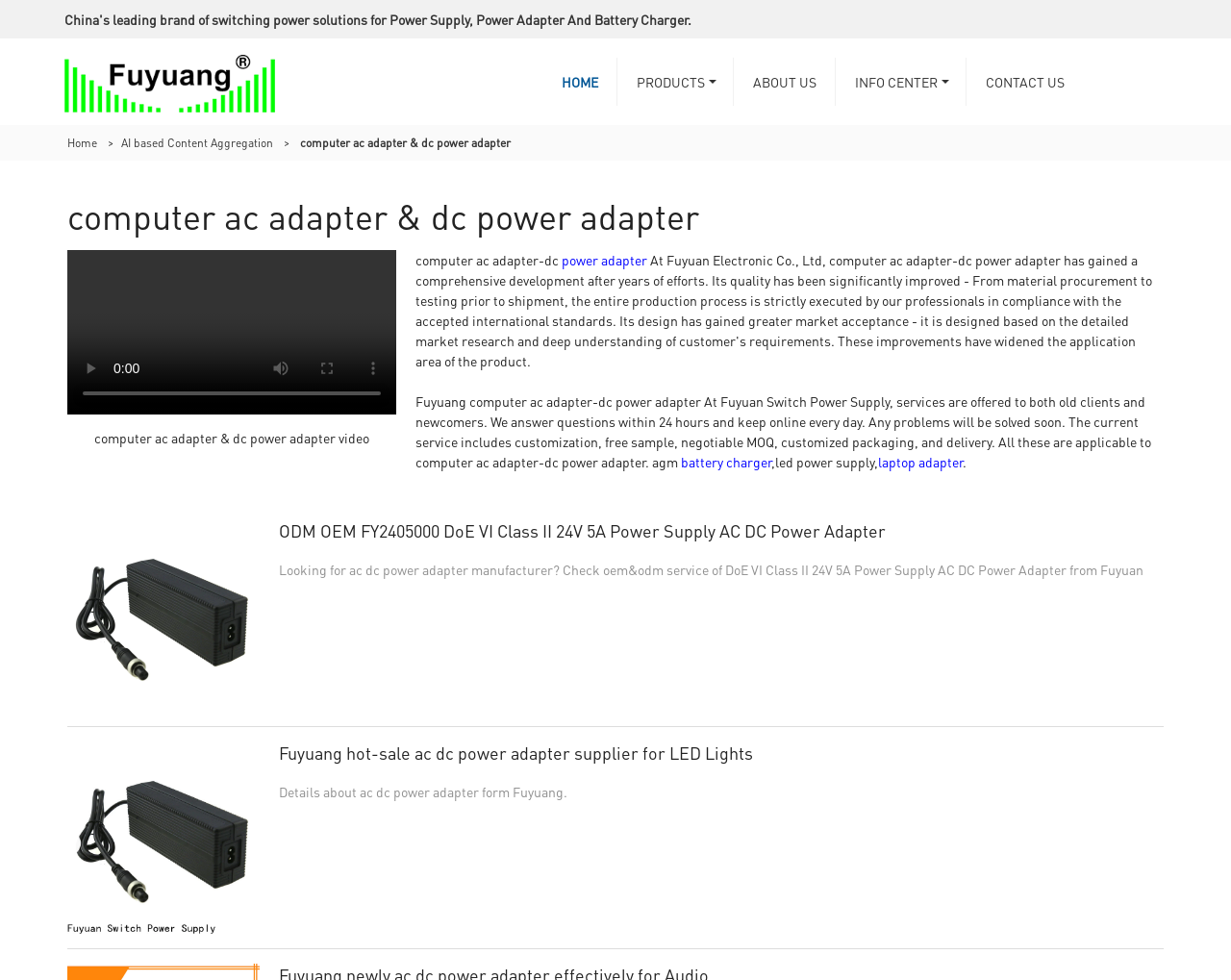Locate the bounding box coordinates of the clickable part needed for the task: "Click on the 'ABOUT US' link".

[0.596, 0.039, 0.679, 0.128]